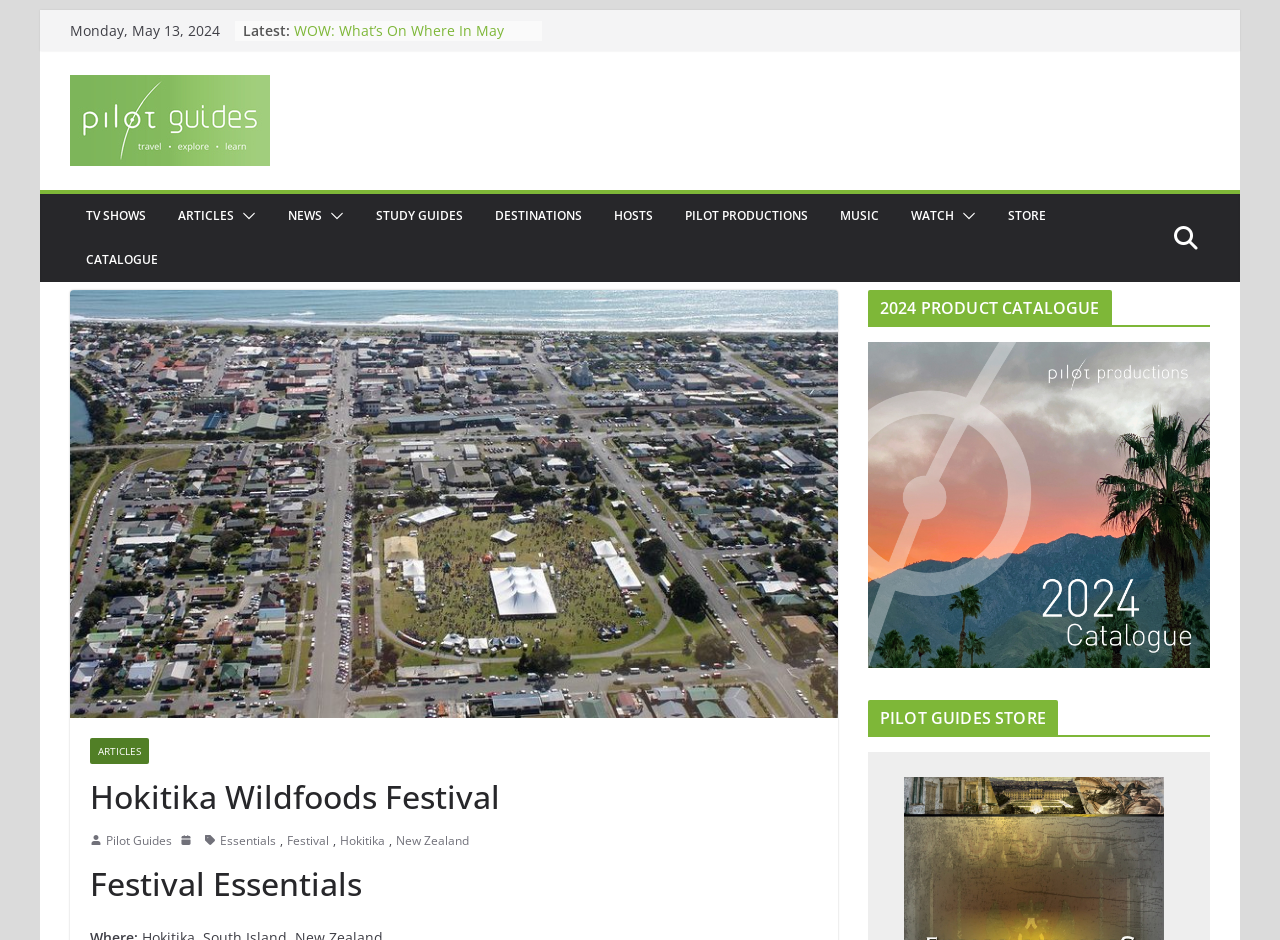Locate the bounding box coordinates of the element I should click to achieve the following instruction: "Read the 'Hokitika Wildfoods Festival' article".

[0.07, 0.825, 0.639, 0.87]